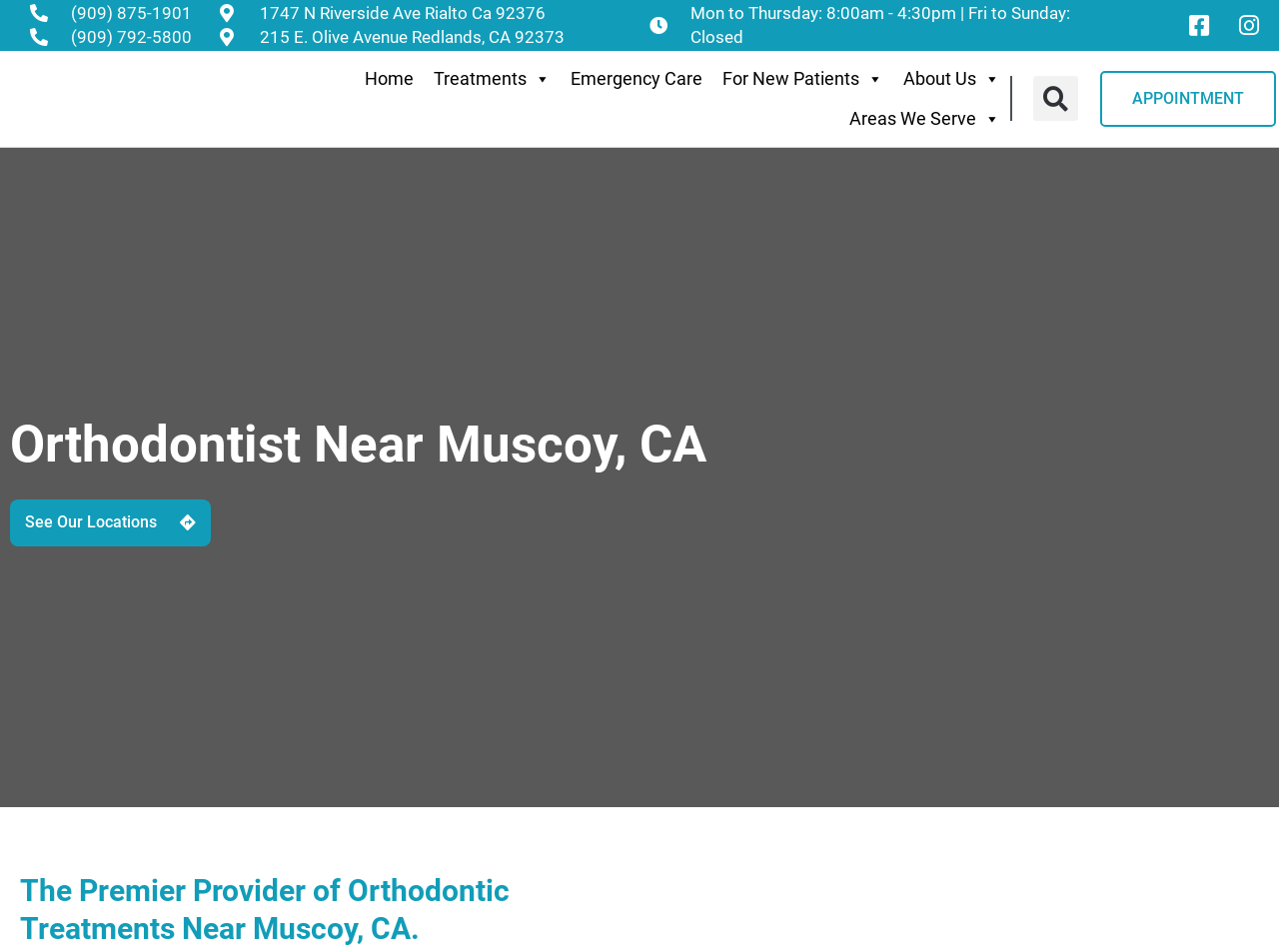How many social media links are there?
Use the information from the screenshot to give a comprehensive response to the question.

I counted the social media links on the webpage, which are Facebook-square and Instagram, so there are 2 social media links.